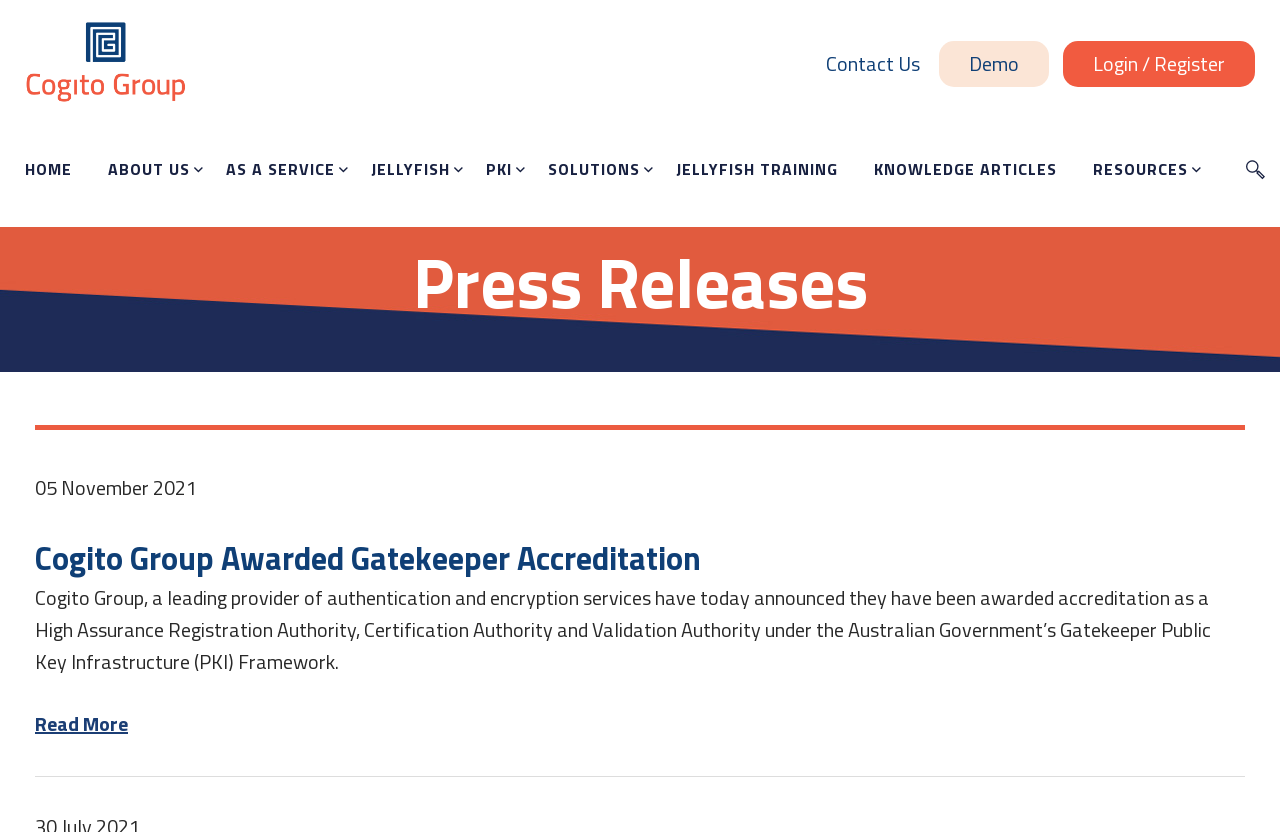Provide the bounding box coordinates of the HTML element described as: "Camp Living Waters". The bounding box coordinates should be four float numbers between 0 and 1, i.e., [left, top, right, bottom].

None